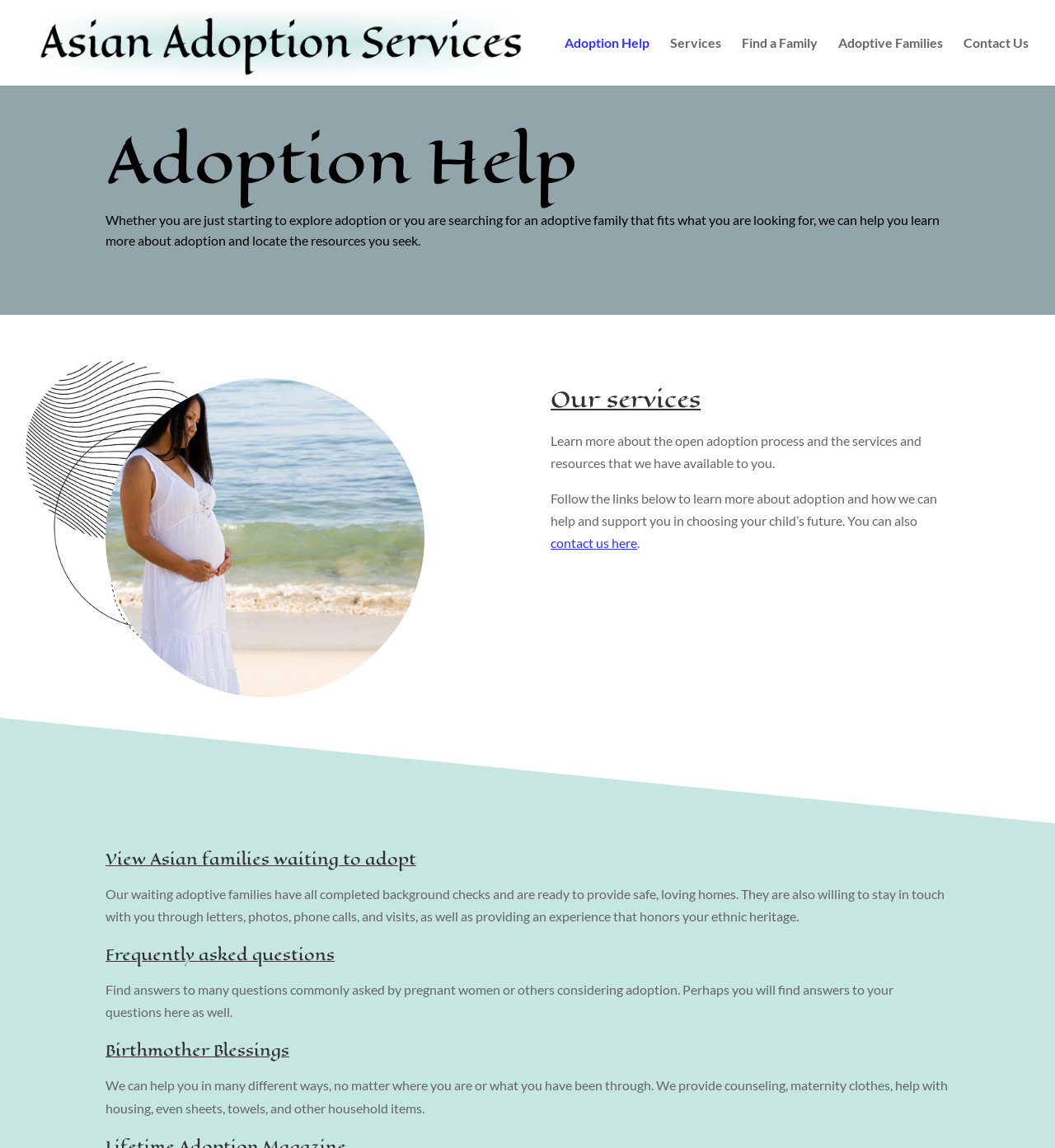Please find and report the bounding box coordinates of the element to click in order to perform the following action: "View Asian families waiting to adopt". The coordinates should be expressed as four float numbers between 0 and 1, in the format [left, top, right, bottom].

[0.1, 0.738, 0.395, 0.759]